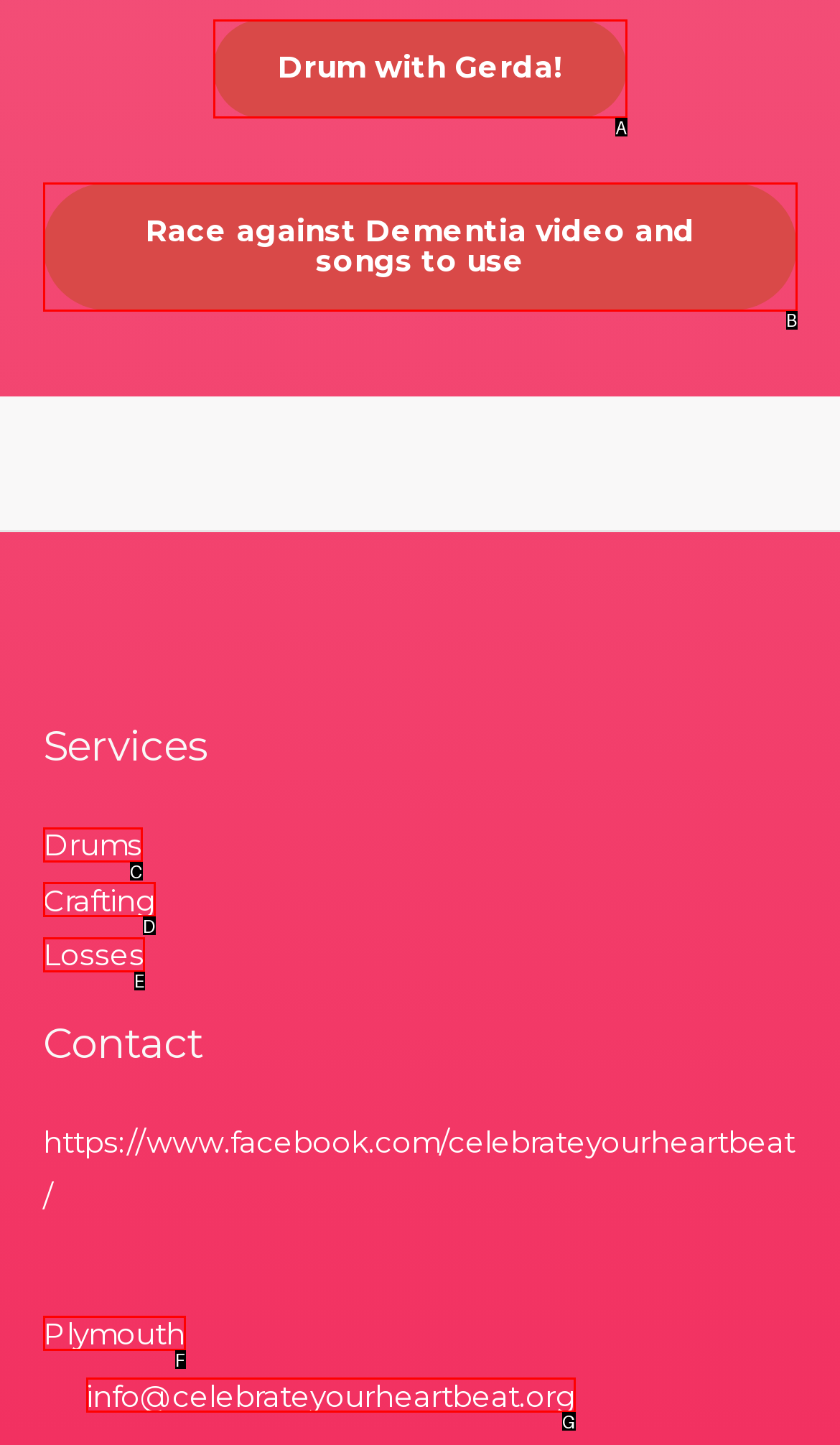From the options presented, which lettered element matches this description: Drum with Gerda!
Reply solely with the letter of the matching option.

A